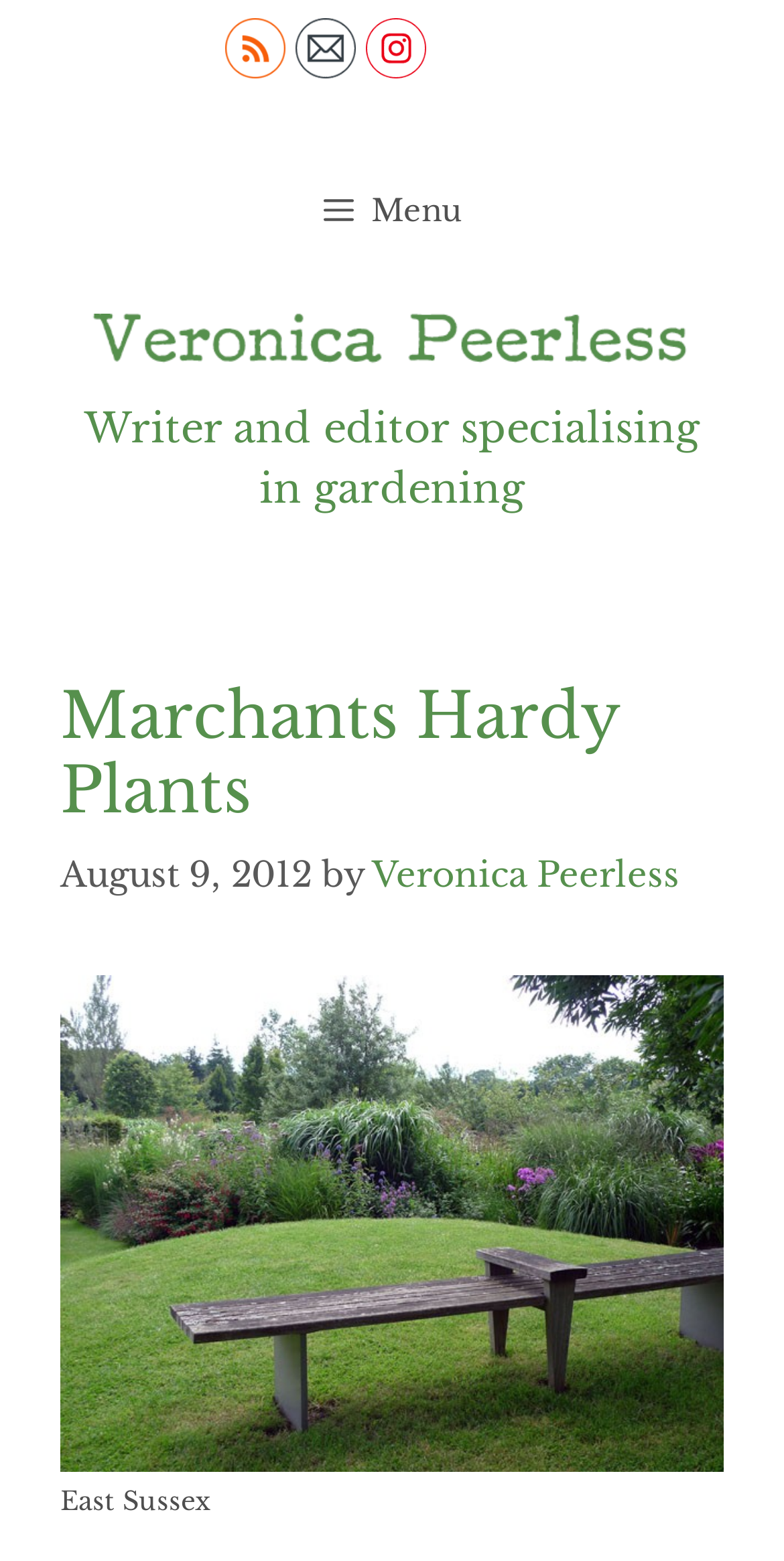What is the location described in the figure?
Please provide a single word or phrase as your answer based on the image.

East Sussex